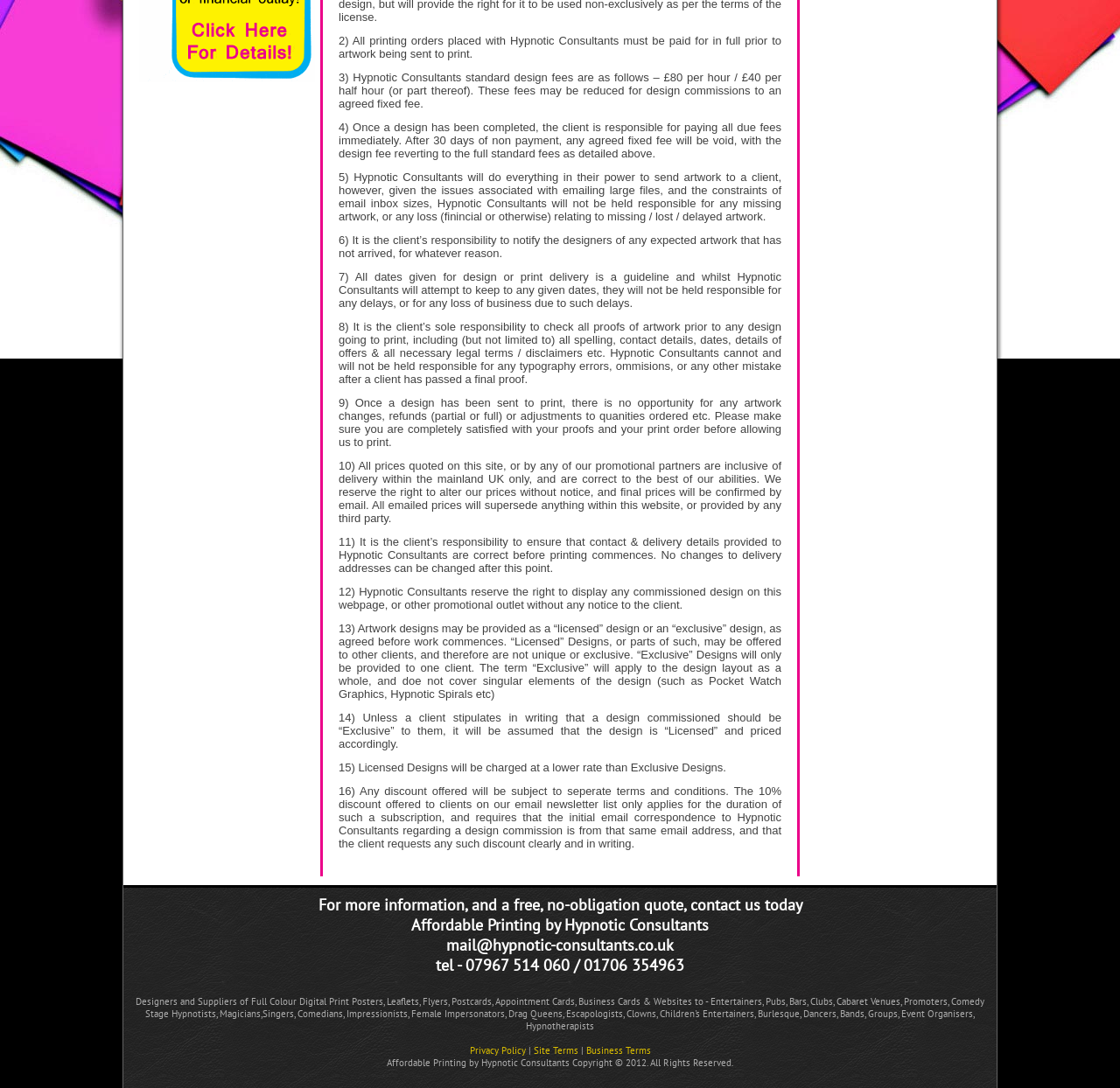Identify the bounding box of the UI element described as follows: "Site Terms". Provide the coordinates as four float numbers in the range of 0 to 1 [left, top, right, bottom].

[0.476, 0.96, 0.516, 0.971]